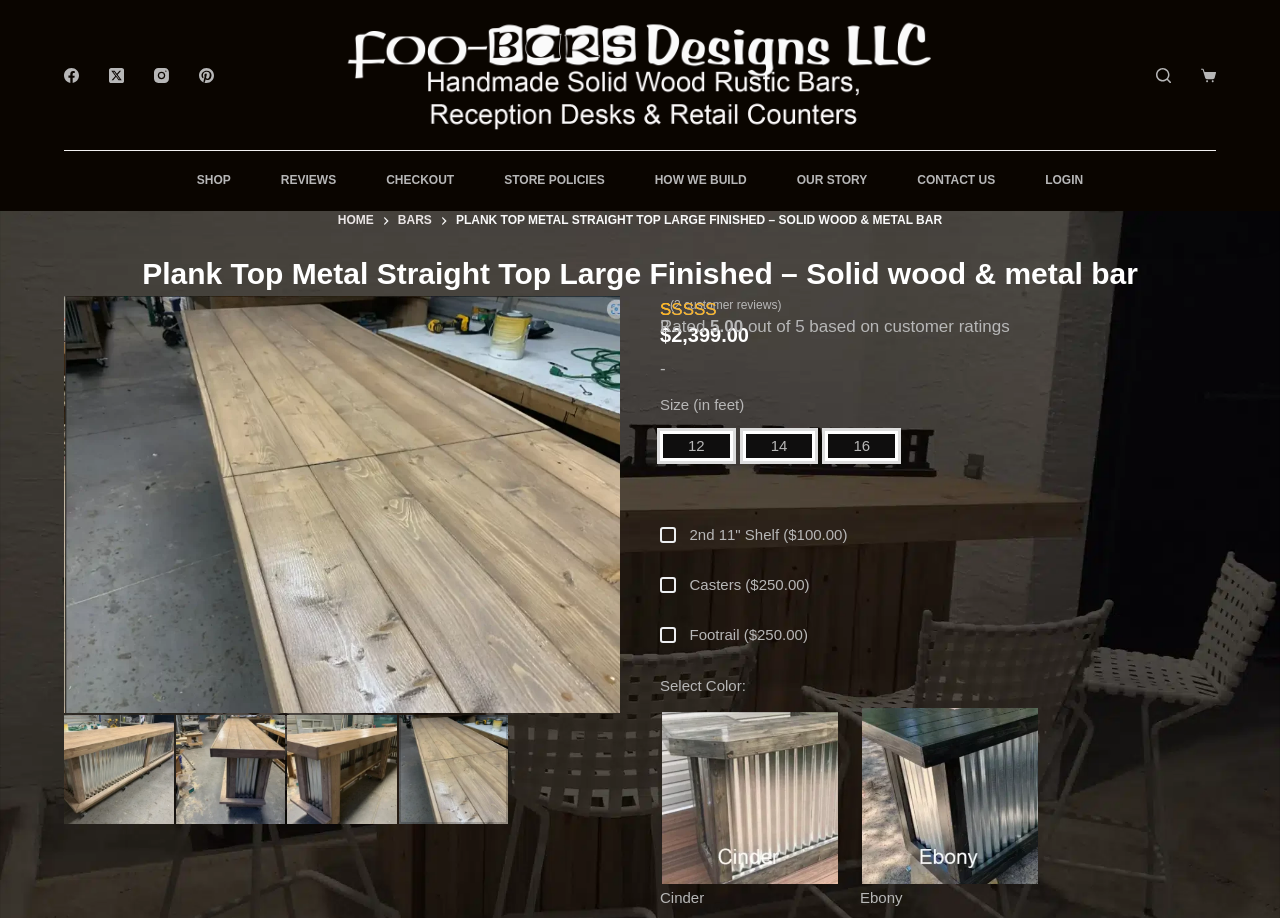Determine the bounding box for the described HTML element: "Privacy Policy". Ensure the coordinates are four float numbers between 0 and 1 in the format [left, top, right, bottom].

[0.52, 0.916, 0.602, 0.937]